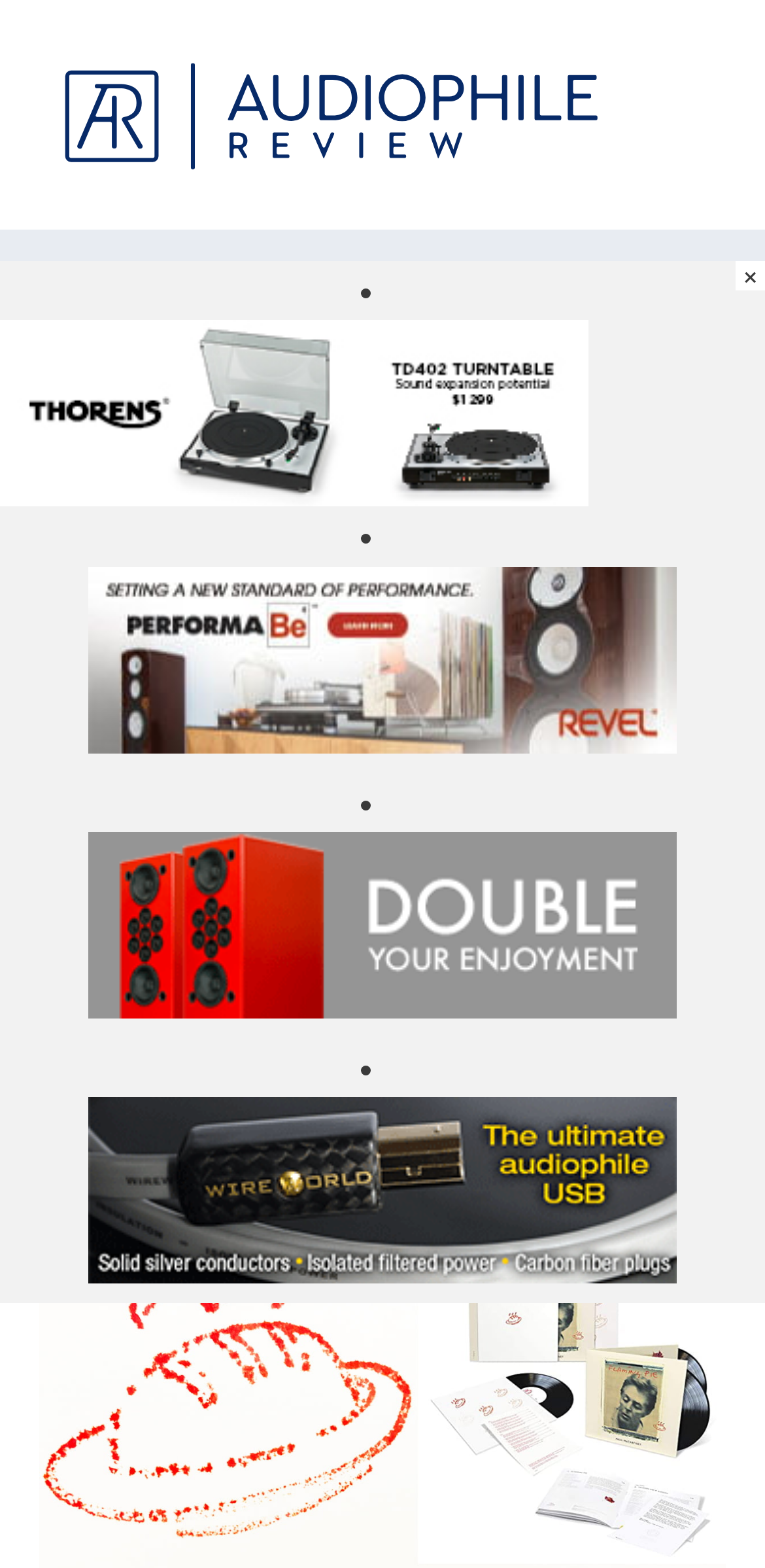Kindly provide the bounding box coordinates of the section you need to click on to fulfill the given instruction: "View the Conferences page".

None